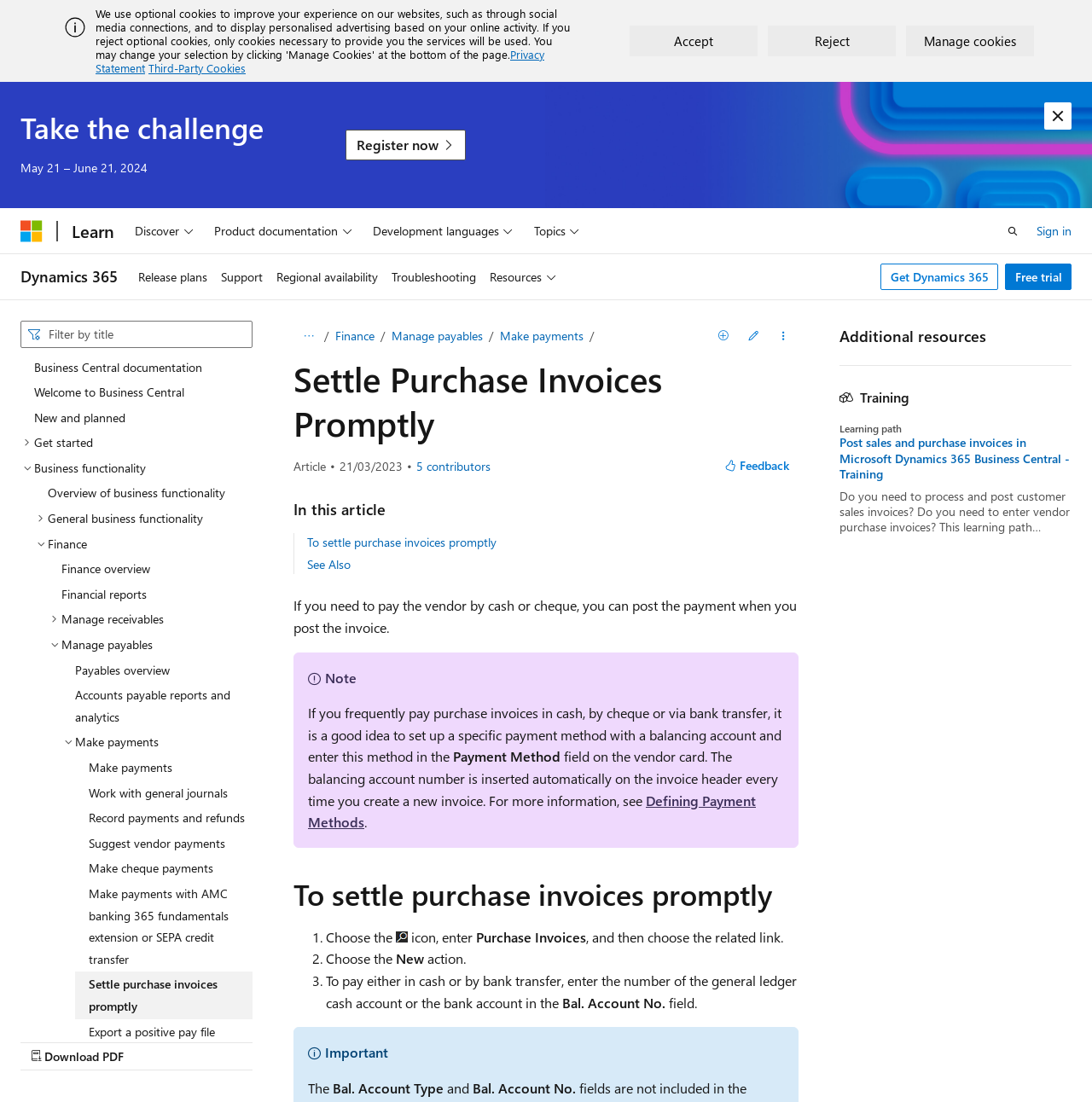Reply to the question with a brief word or phrase: What is the section below the article heading?

In this article